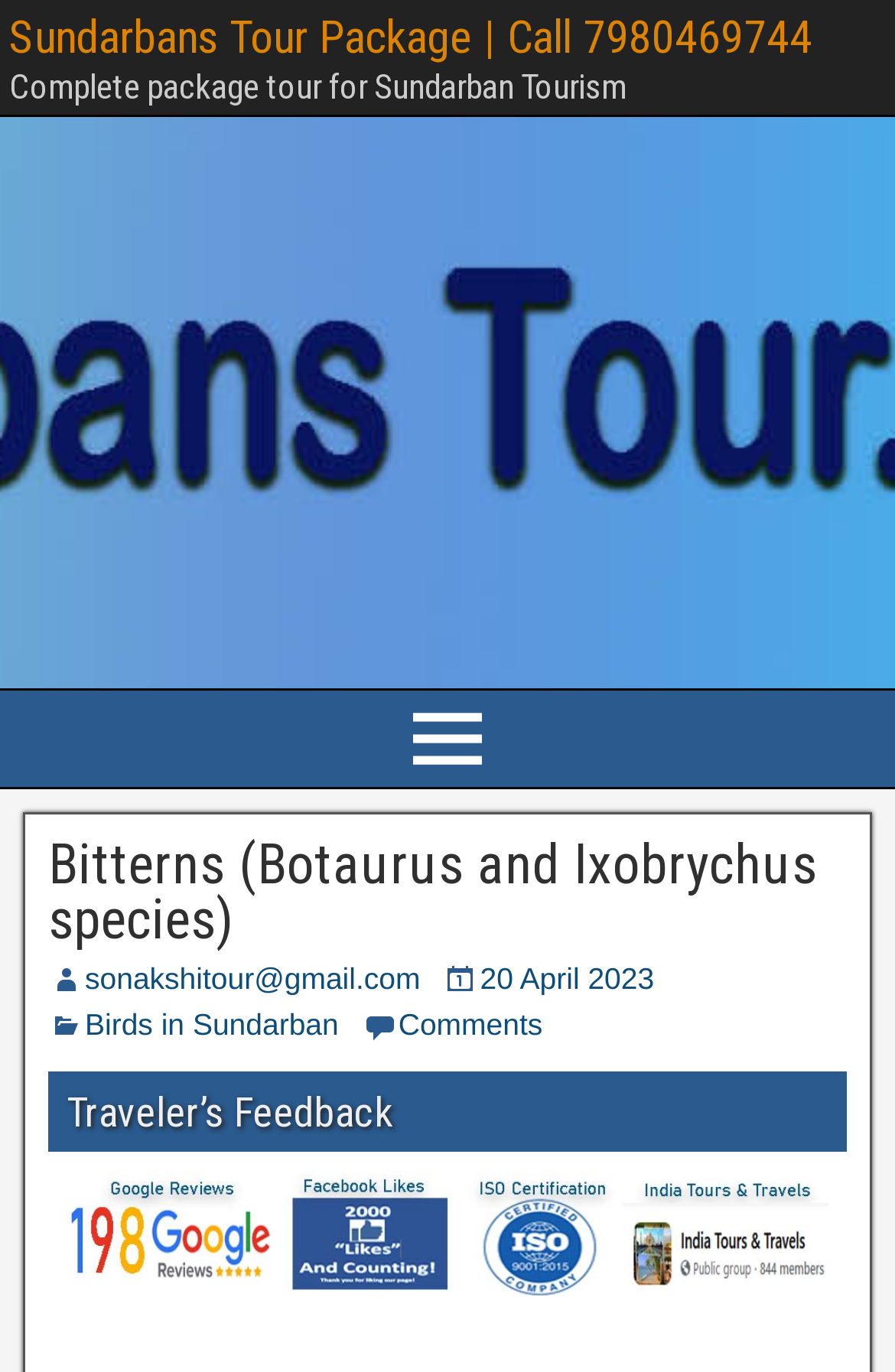Elaborate on the information and visuals displayed on the webpage.

The webpage is about Bitterns, a group of wading birds belonging to the heron family, with a focus on Sundarbans Tour Package. At the top-left corner, there is a heading that reads "Sundarbans Tour Package | Call 7980469744" which is also a clickable link. Below this heading, there is a brief description of the tour package, stating that it is a "Complete package tour for Sundarban Tourism".

On the left side of the page, there is a navigation menu labeled "Main Menu" with a button that has an icon. When expanded, the menu reveals a header section with a heading that reads "Bitterns (Botaurus and Ixobrychus species)" which is also a clickable link. Below this heading, there are several links, including an email address, a date "20 April 2023", and links to "Birds in Sundarban" and "Comments".

Further down the page, there is a heading that reads "Traveler’s Feedback". The page has a total of 5 headings, 6 links, and 1 button. There are no images on the page. The layout is organized, with clear headings and concise text, making it easy to navigate and read.